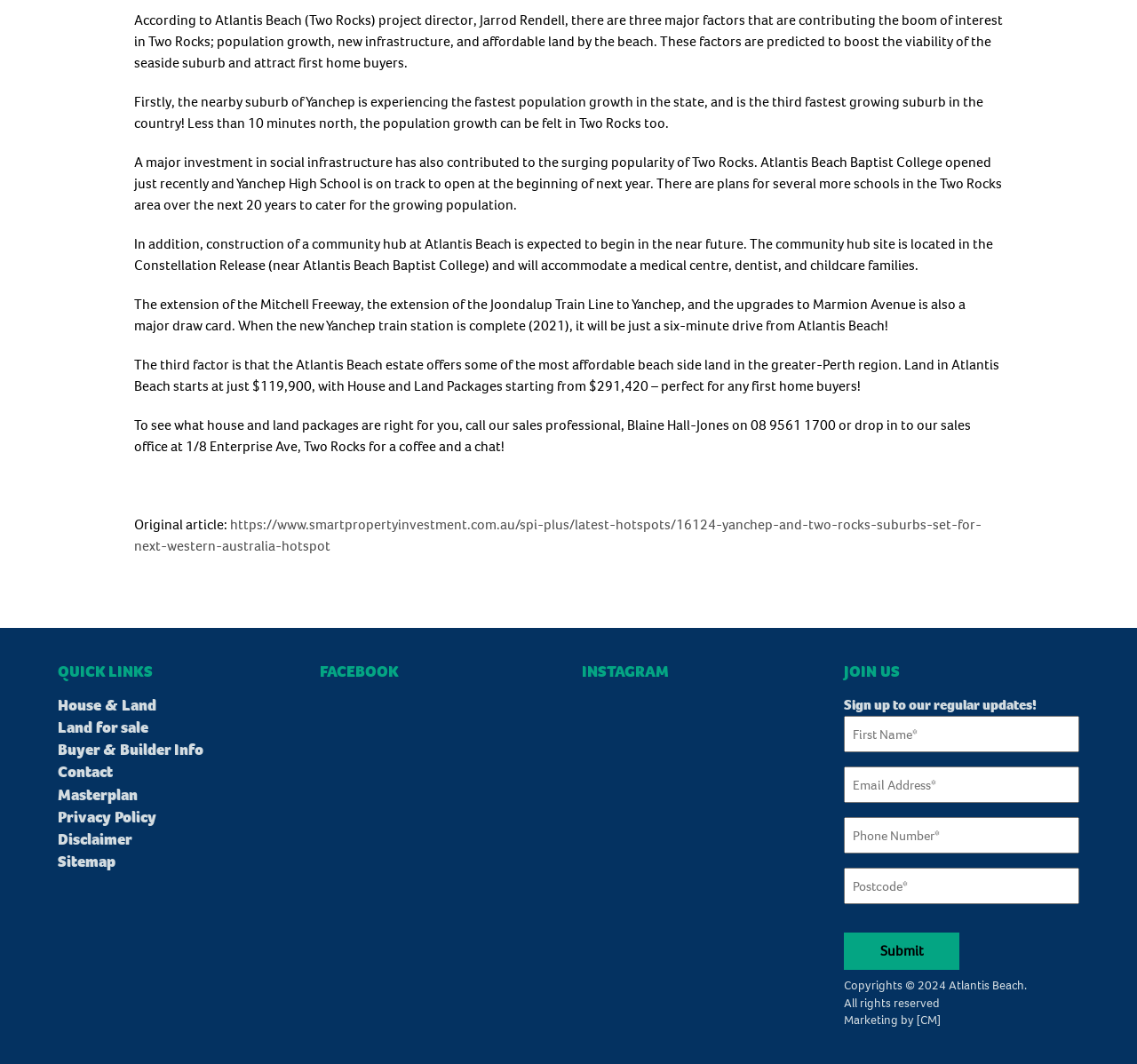Identify the bounding box coordinates for the element you need to click to achieve the following task: "Visit the original article". Provide the bounding box coordinates as four float numbers between 0 and 1, in the form [left, top, right, bottom].

[0.118, 0.485, 0.863, 0.52]